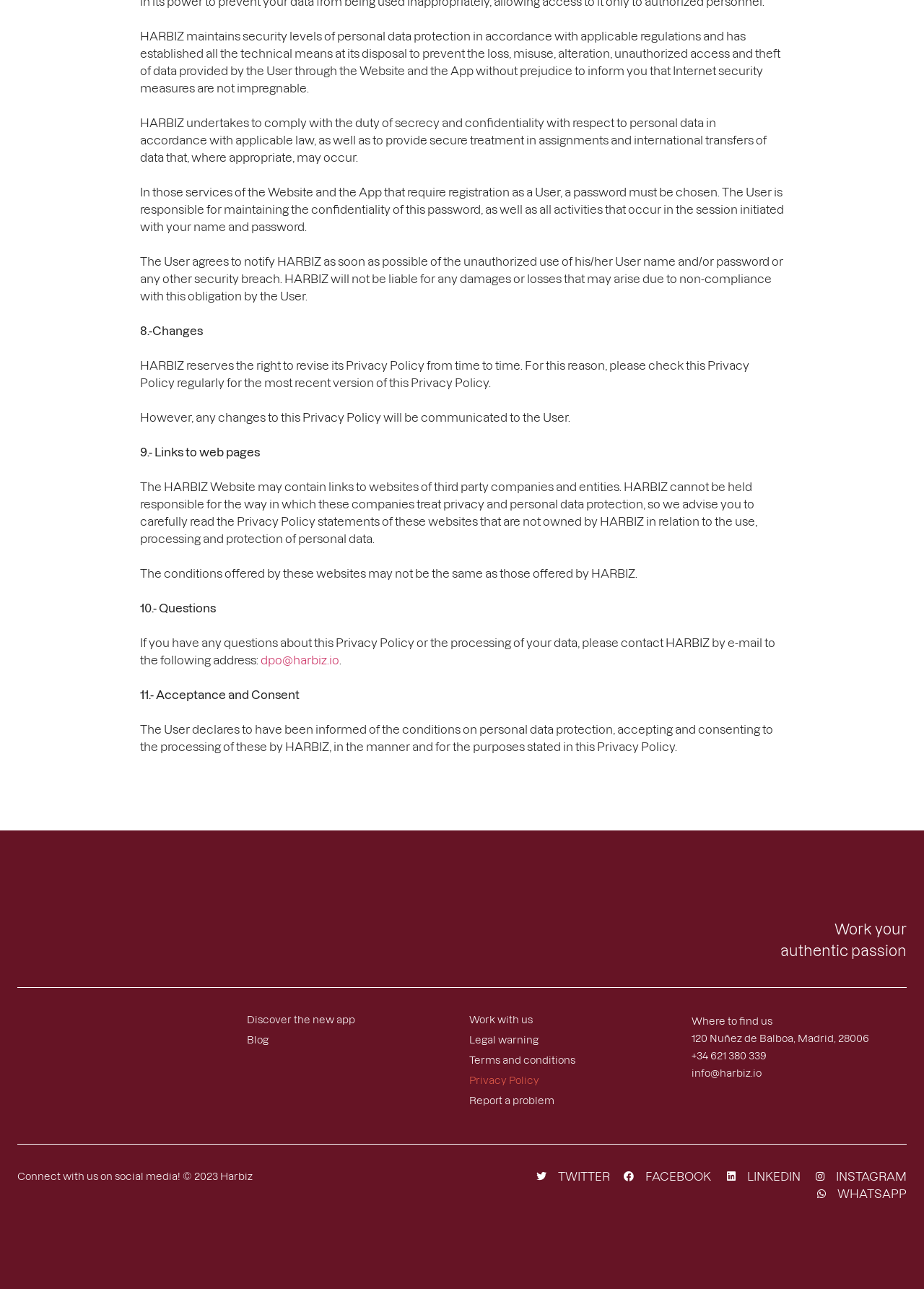Bounding box coordinates are specified in the format (top-left x, top-left y, bottom-right x, bottom-right y). All values are floating point numbers bounded between 0 and 1. Please provide the bounding box coordinate of the region this sentence describes: Legal warning

[0.508, 0.801, 0.733, 0.812]